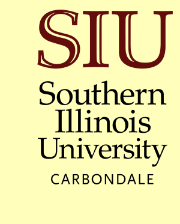What is the color of the background in the logo?
Please elaborate on the answer to the question with detailed information.

The background of the logo is a soft yellow hue, which enhances the visibility of the logo and lends a vibrant touch to the overall design.